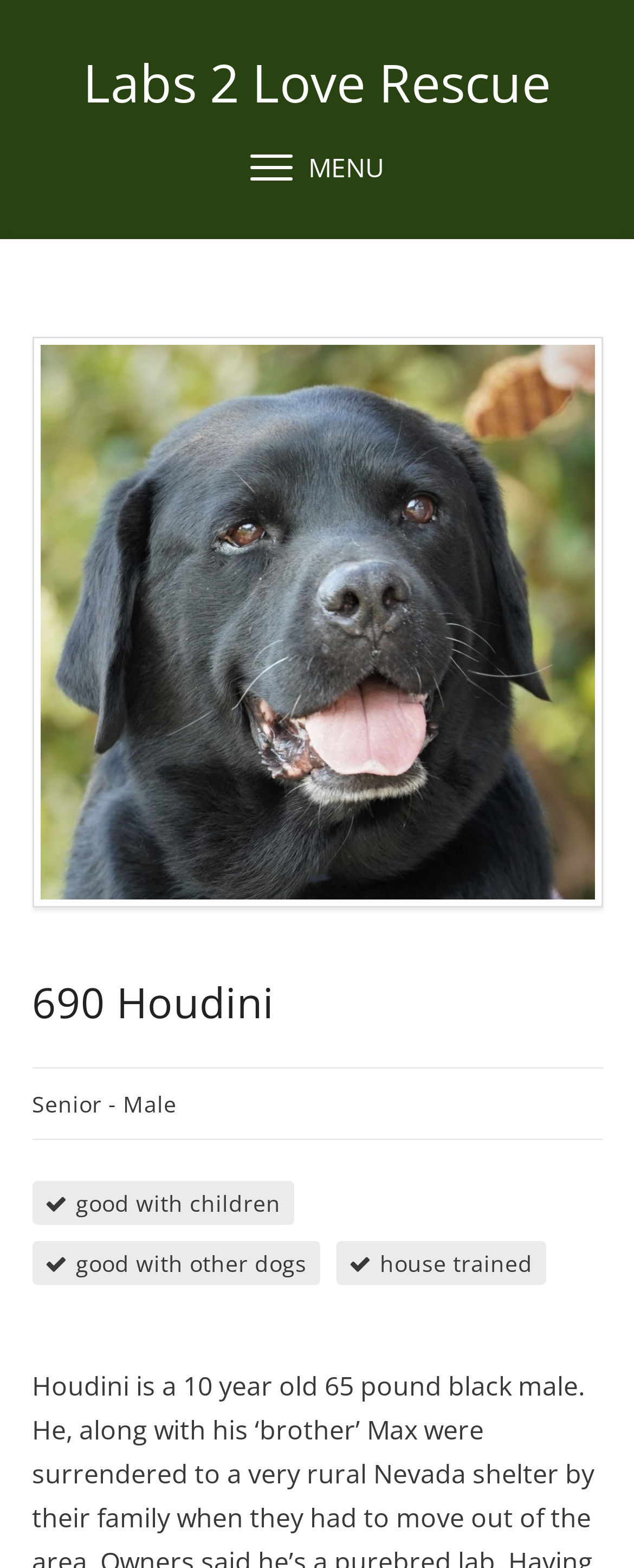Please reply with a single word or brief phrase to the question: 
Is the dog good with children?

Yes